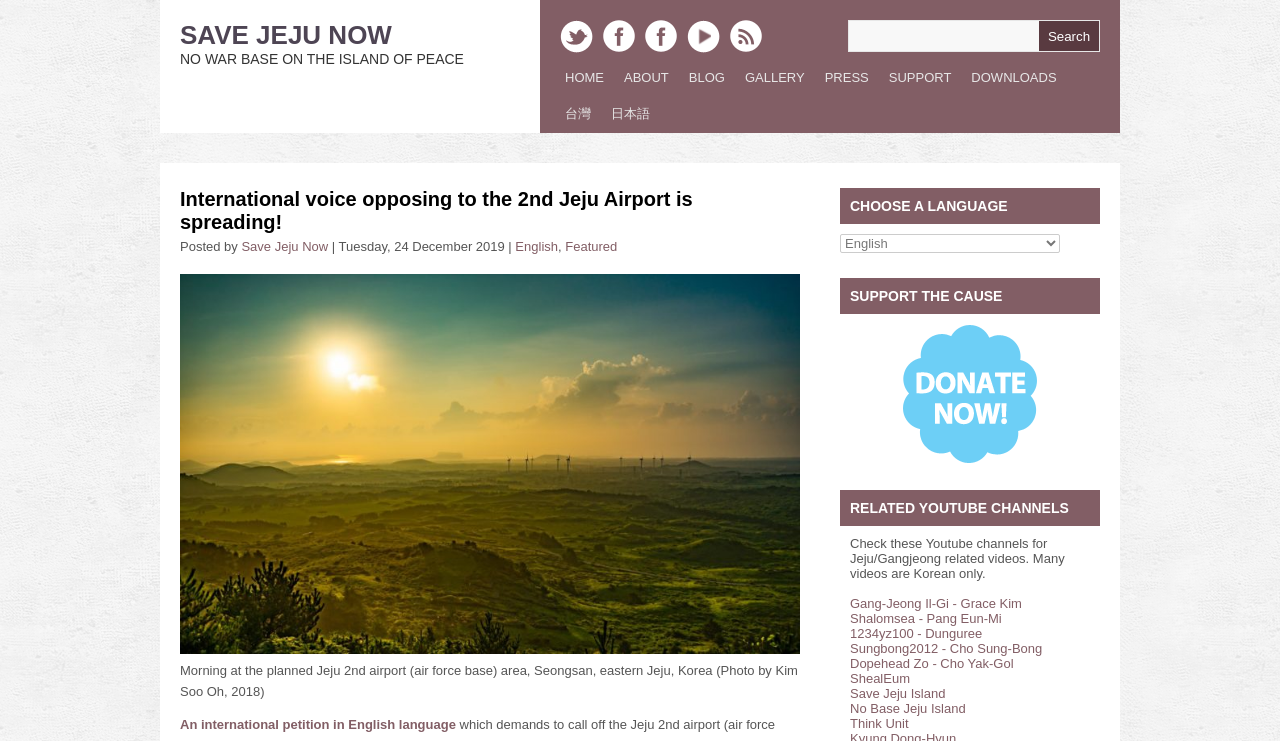Find and indicate the bounding box coordinates of the region you should select to follow the given instruction: "Go to the home page".

[0.434, 0.081, 0.48, 0.128]